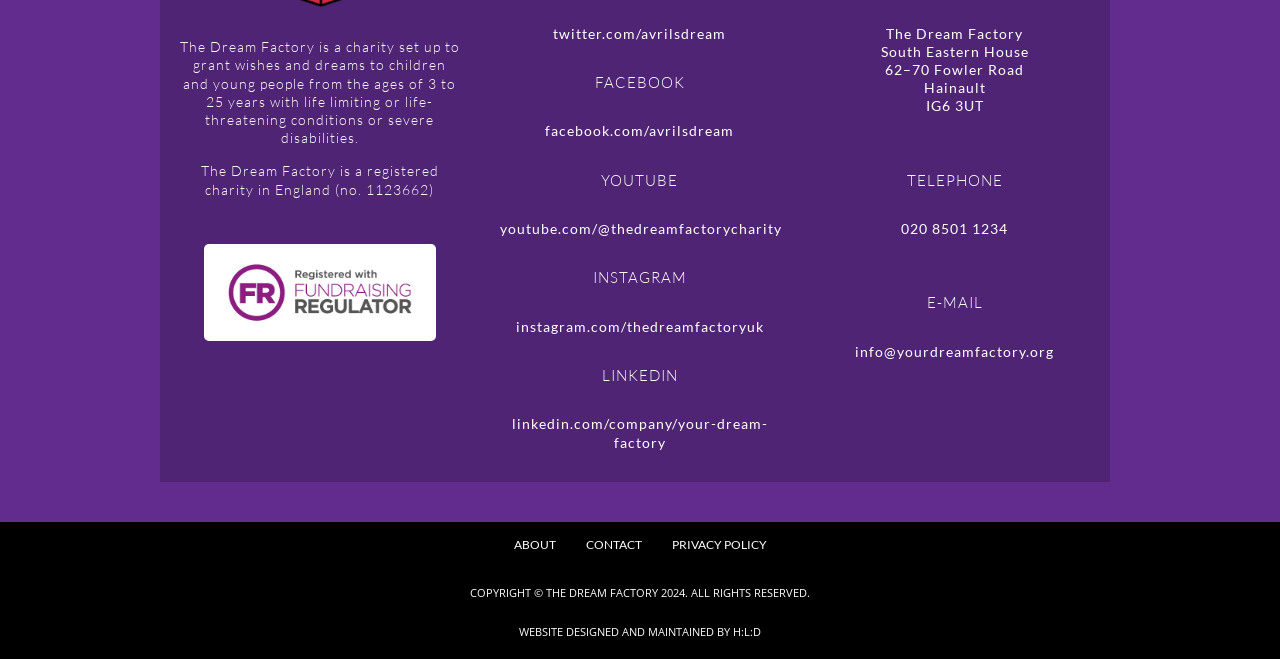Locate the bounding box coordinates of the element I should click to achieve the following instruction: "visit Twitter page".

[0.432, 0.037, 0.568, 0.063]